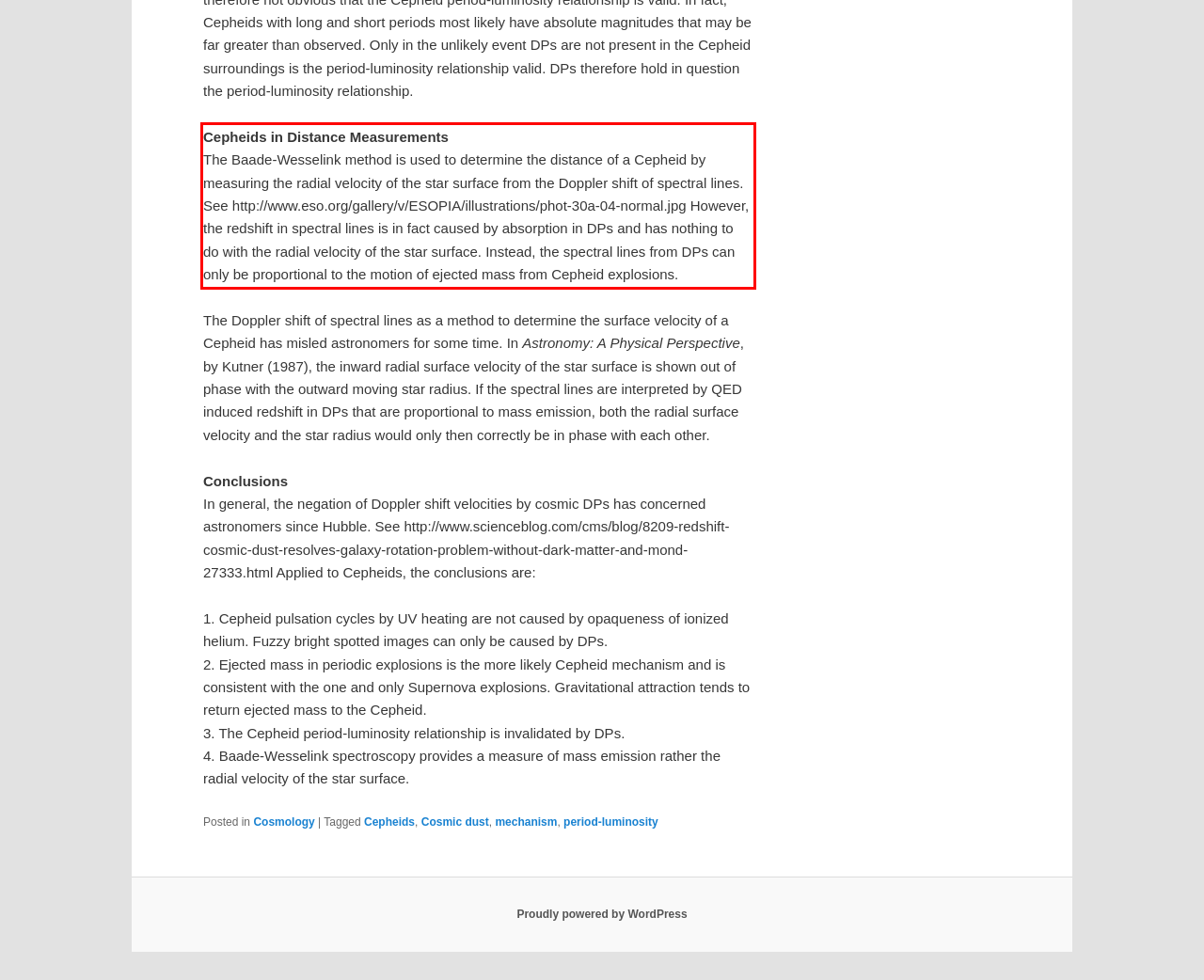You have a screenshot of a webpage where a UI element is enclosed in a red rectangle. Perform OCR to capture the text inside this red rectangle.

Cepheids in Distance Measurements The Baade-Wesselink method is used to determine the distance of a Cepheid by measuring the radial velocity of the star surface from the Doppler shift of spectral lines. See http://www.eso.org/gallery/v/ESOPIA/illustrations/phot-30a-04-normal.jpg However, the redshift in spectral lines is in fact caused by absorption in DPs and has nothing to do with the radial velocity of the star surface. Instead, the spectral lines from DPs can only be proportional to the motion of ejected mass from Cepheid explosions.